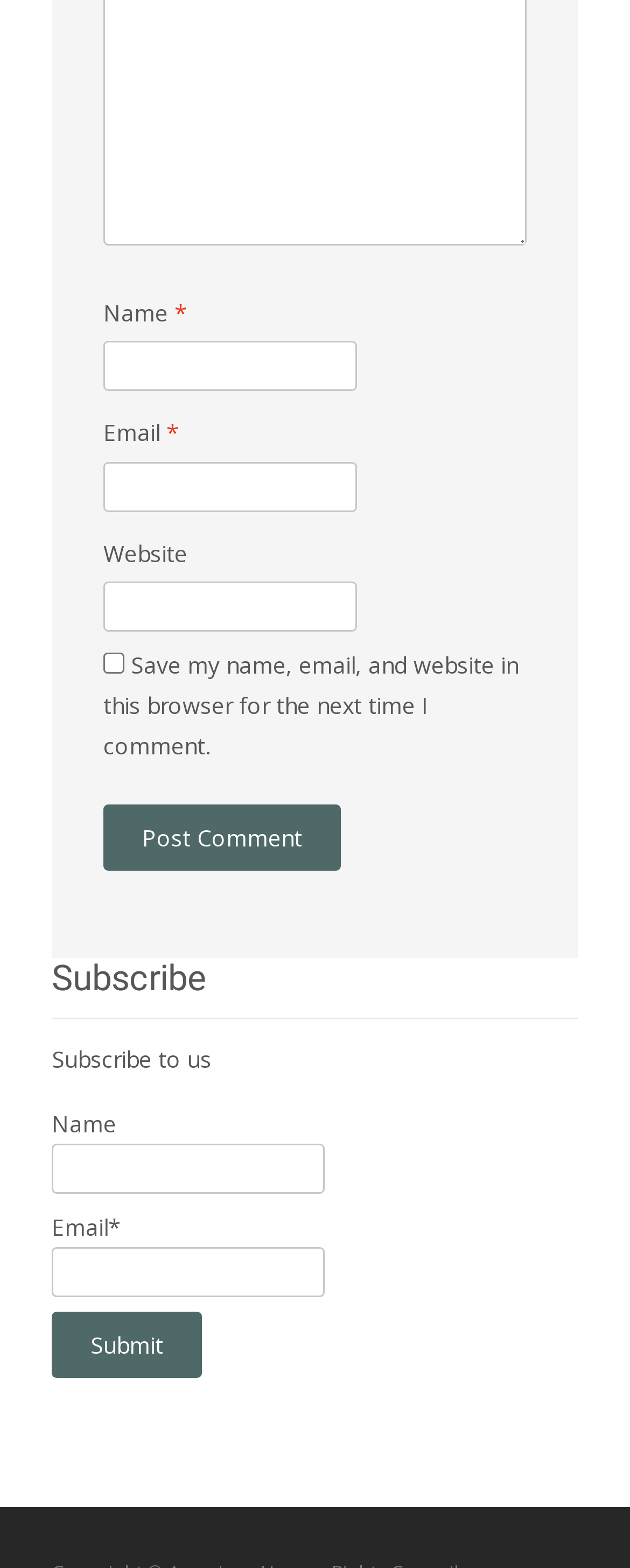What is the label of the first text box?
Please describe in detail the information shown in the image to answer the question.

The first text box is labeled as 'Name' which is indicated by the StaticText element with OCR text 'Name' and bounding box coordinates [0.164, 0.19, 0.277, 0.209].